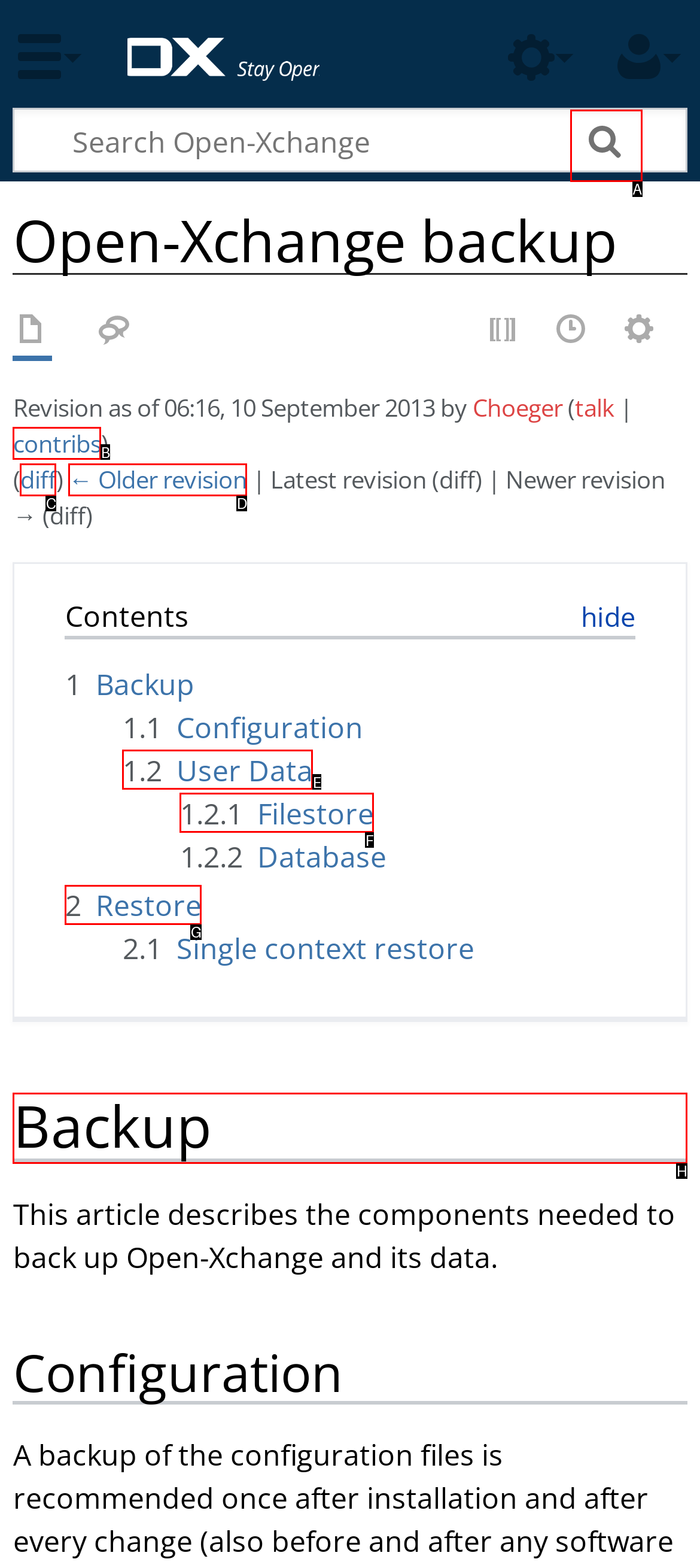Which lettered option should be clicked to perform the following task: Backup
Respond with the letter of the appropriate option.

H